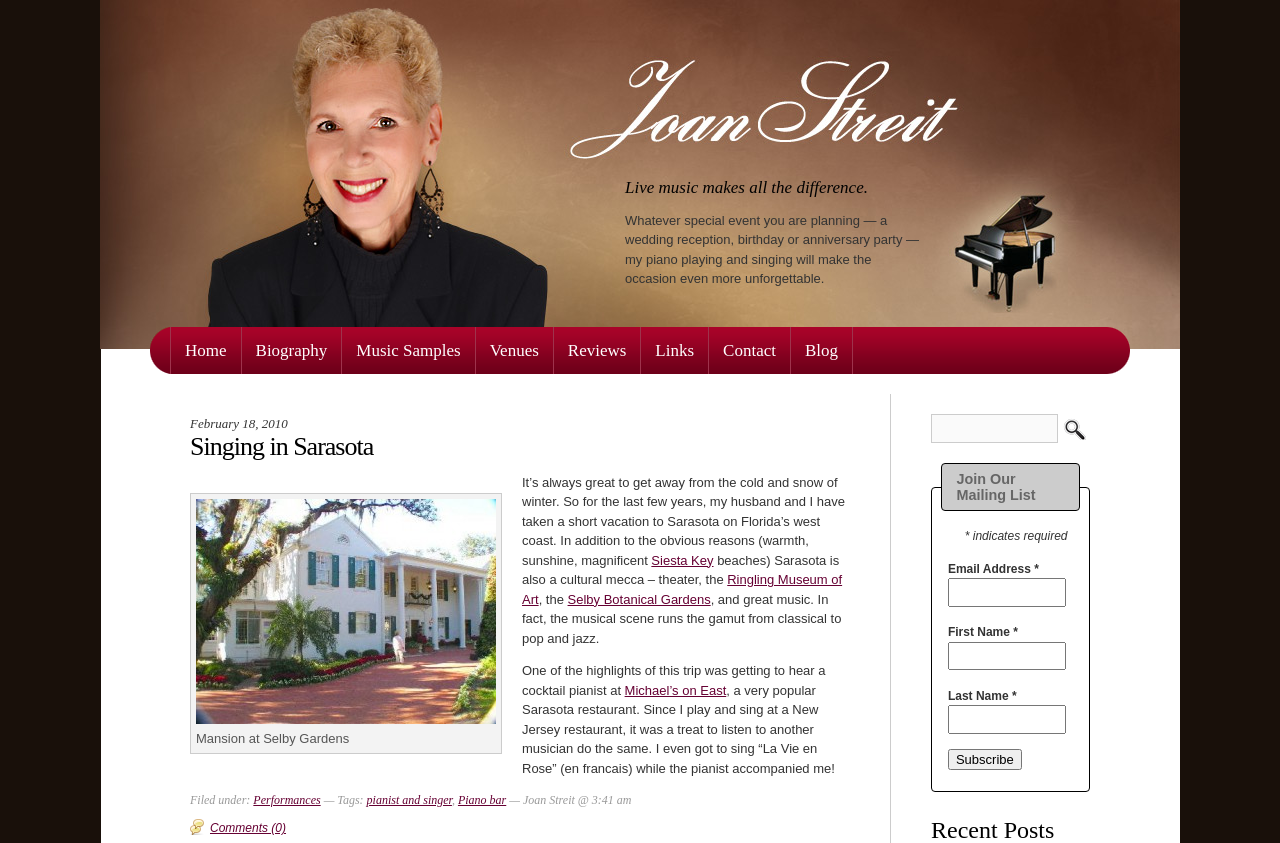Provide a brief response using a word or short phrase to this question:
How many textboxes are there in the 'Join Our Mailing List' section?

3